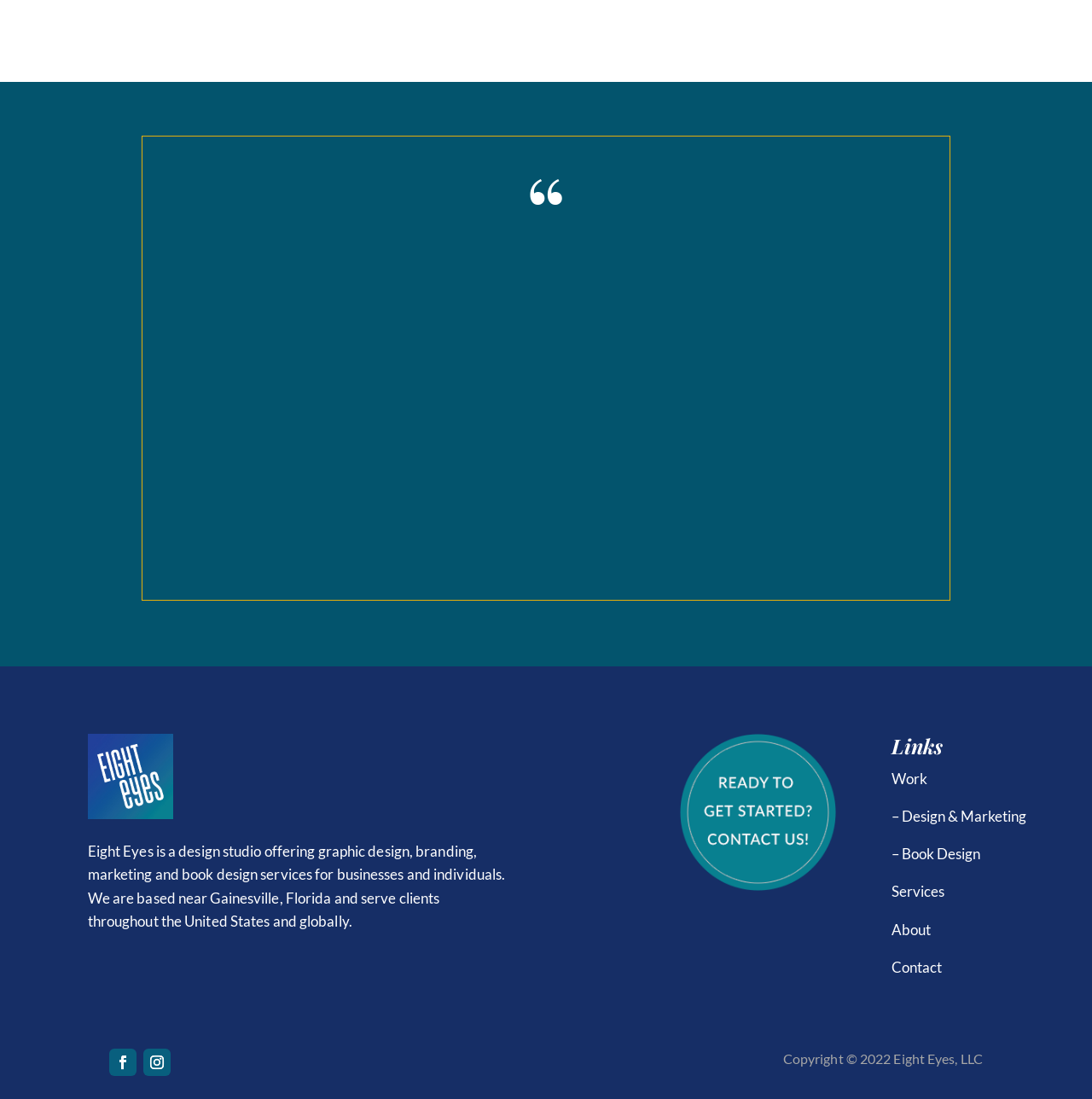What is the name of the company that Eight Eyes helped?
Using the visual information, answer the question in a single word or phrase.

Buckhalter AC